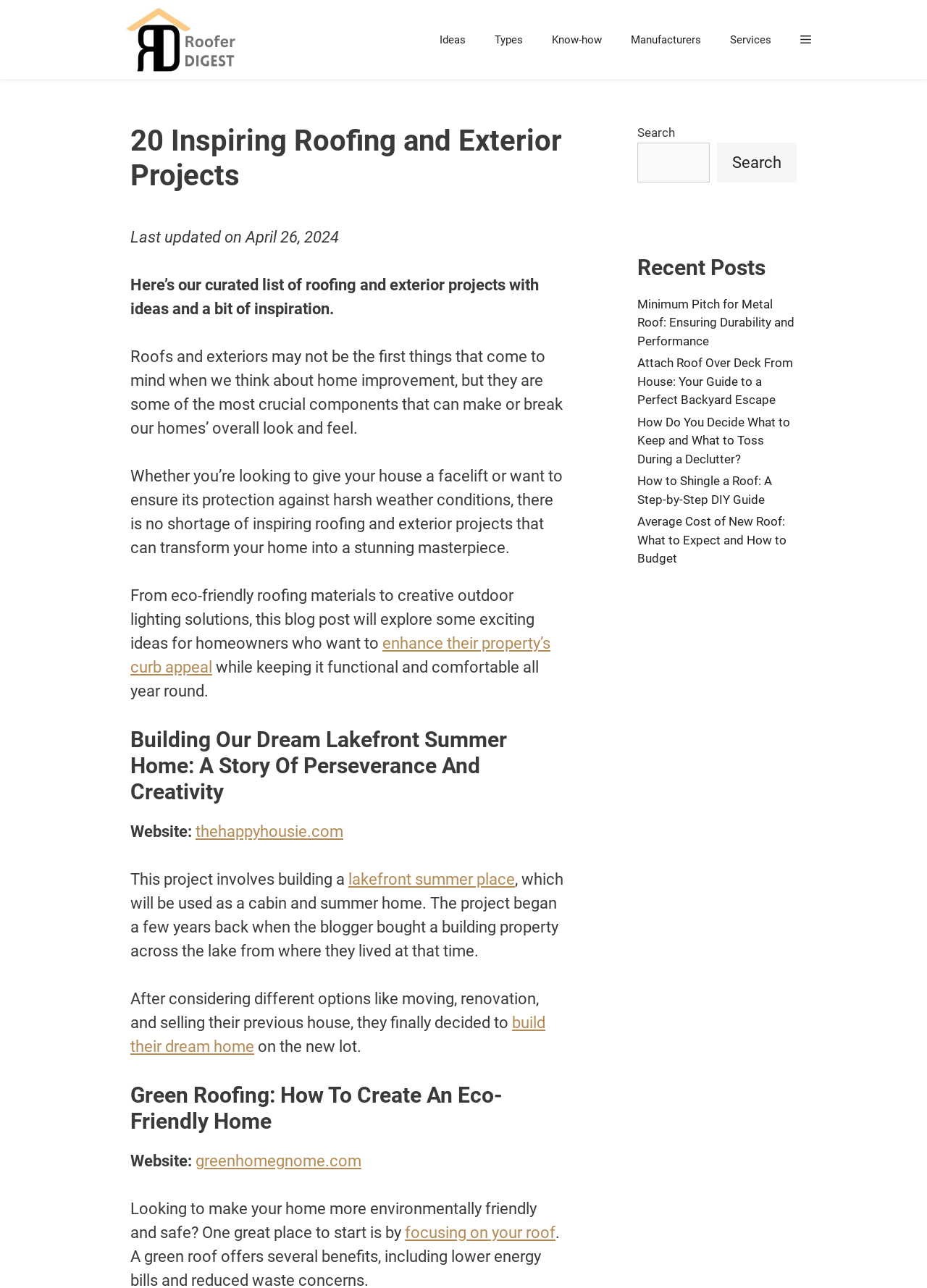Identify the bounding box coordinates of the area that should be clicked in order to complete the given instruction: "Search for something". The bounding box coordinates should be four float numbers between 0 and 1, i.e., [left, top, right, bottom].

[0.688, 0.11, 0.766, 0.141]